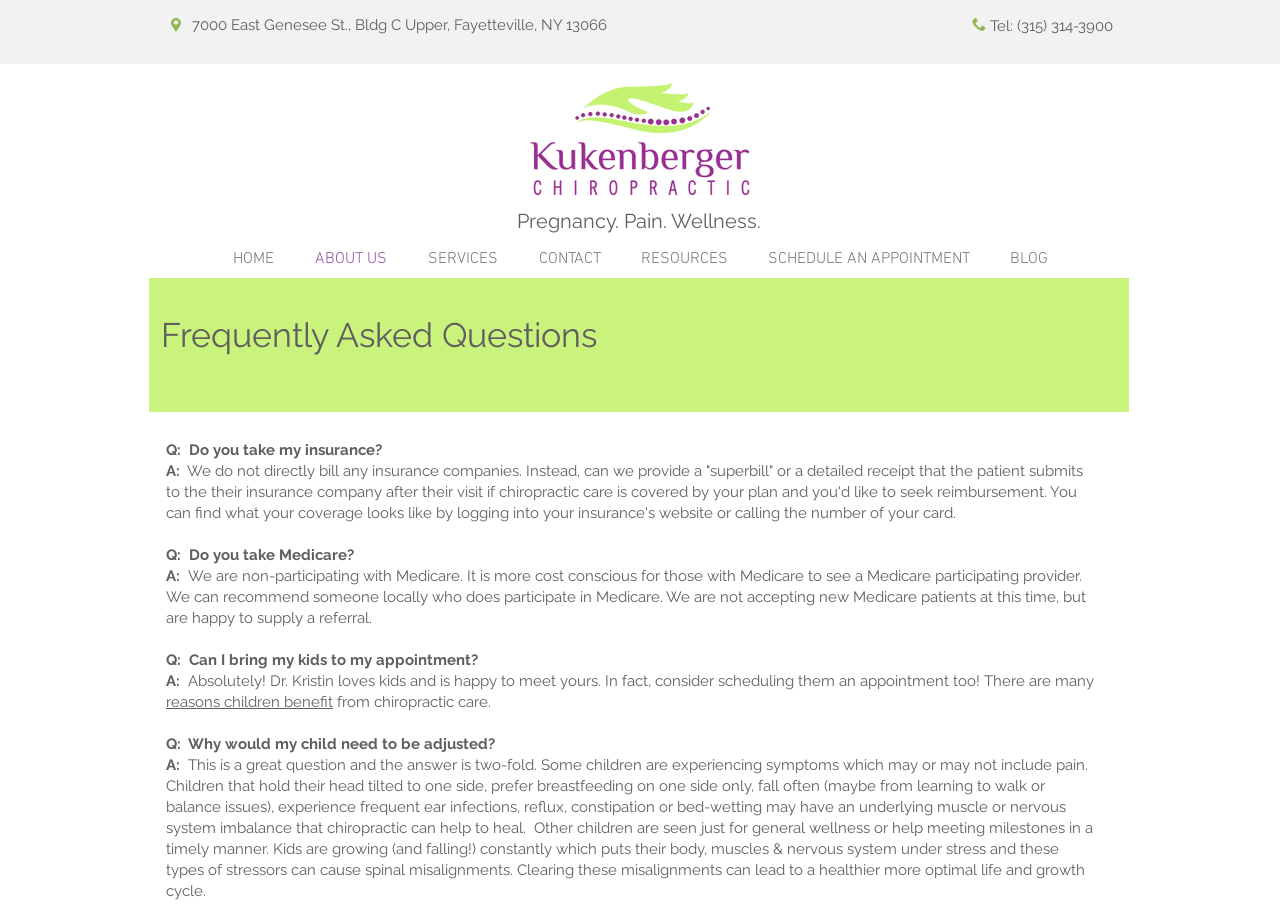Locate the bounding box of the UI element defined by this description: "ABOUT US". The coordinates should be given as four float numbers between 0 and 1, formatted as [left, top, right, bottom].

[0.23, 0.264, 0.318, 0.304]